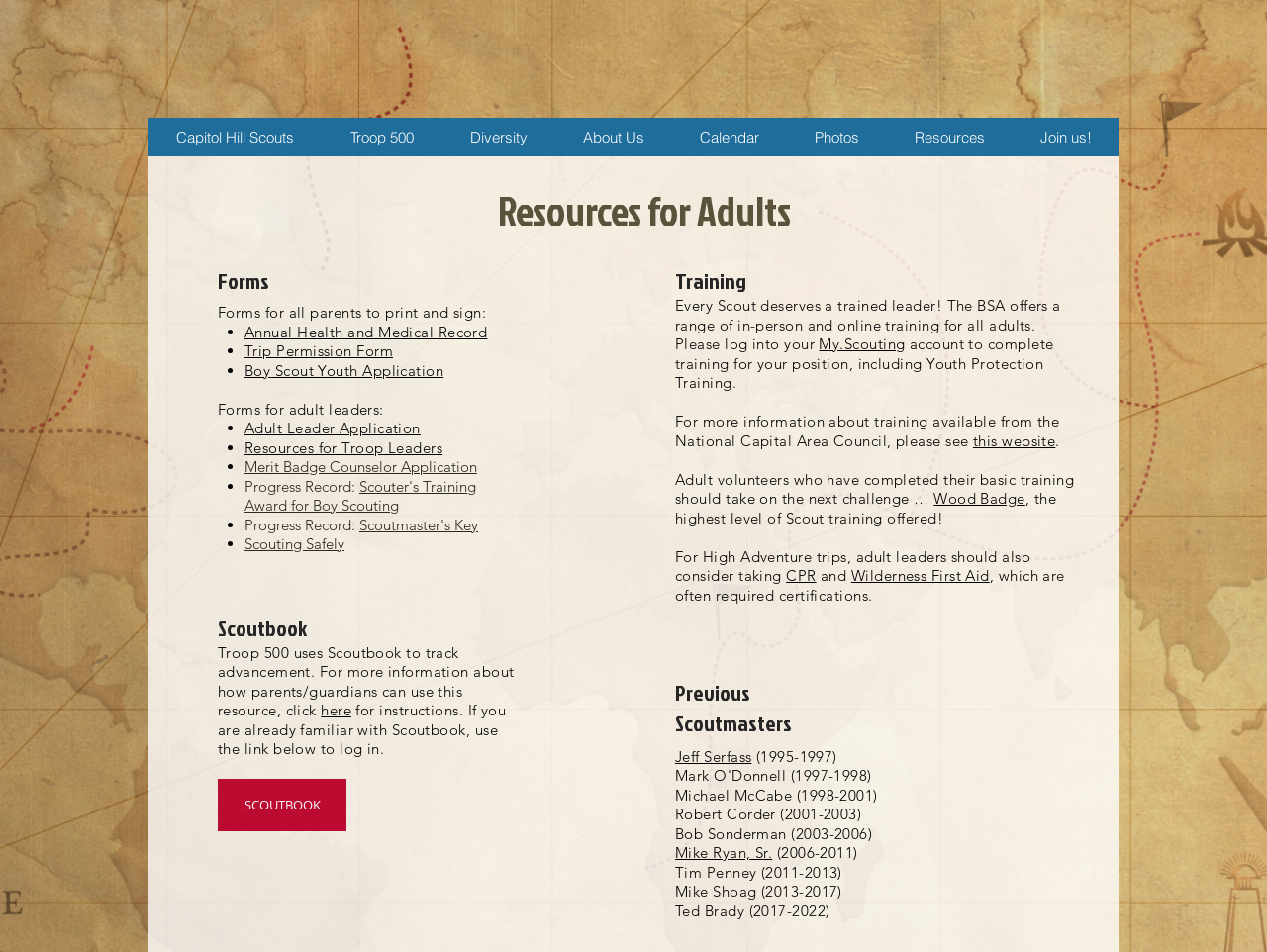Based on what you see in the screenshot, provide a thorough answer to this question: Who was the Scoutmaster from 2006 to 2011?

The webpage lists the previous Scoutmasters, including Mike Ryan, Sr., who served from 2006 to 2011.